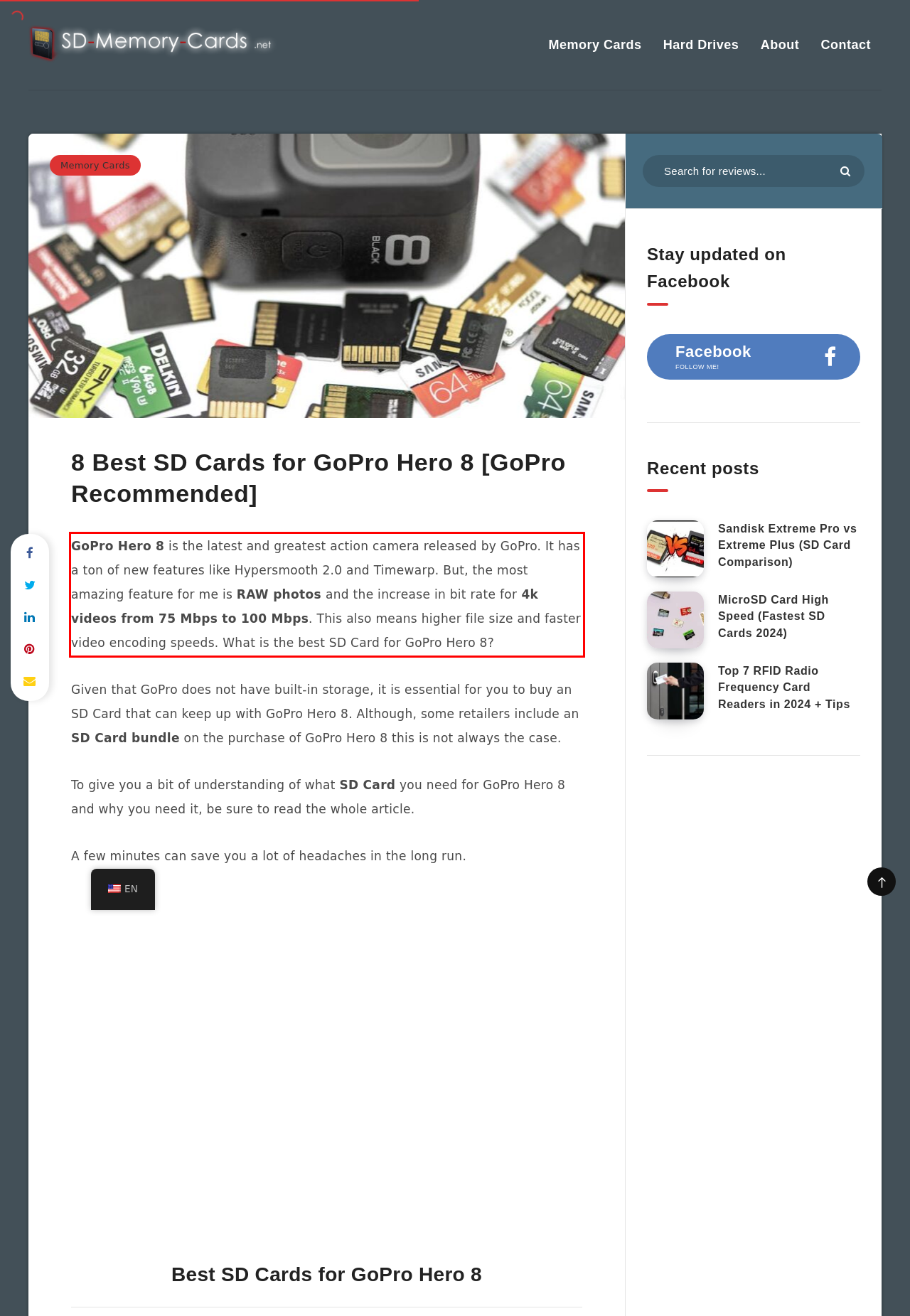Review the webpage screenshot provided, and perform OCR to extract the text from the red bounding box.

GoPro Hero 8 is the latest and greatest action camera released by GoPro. It has a ton of new features like Hypersmooth 2.0 and Timewarp. But, the most amazing feature for me is RAW photos and the increase in bit rate for 4k videos from 75 Mbps to 100 Mbps. This also means higher file size and faster video encoding speeds. What is the best SD Card for GoPro Hero 8?